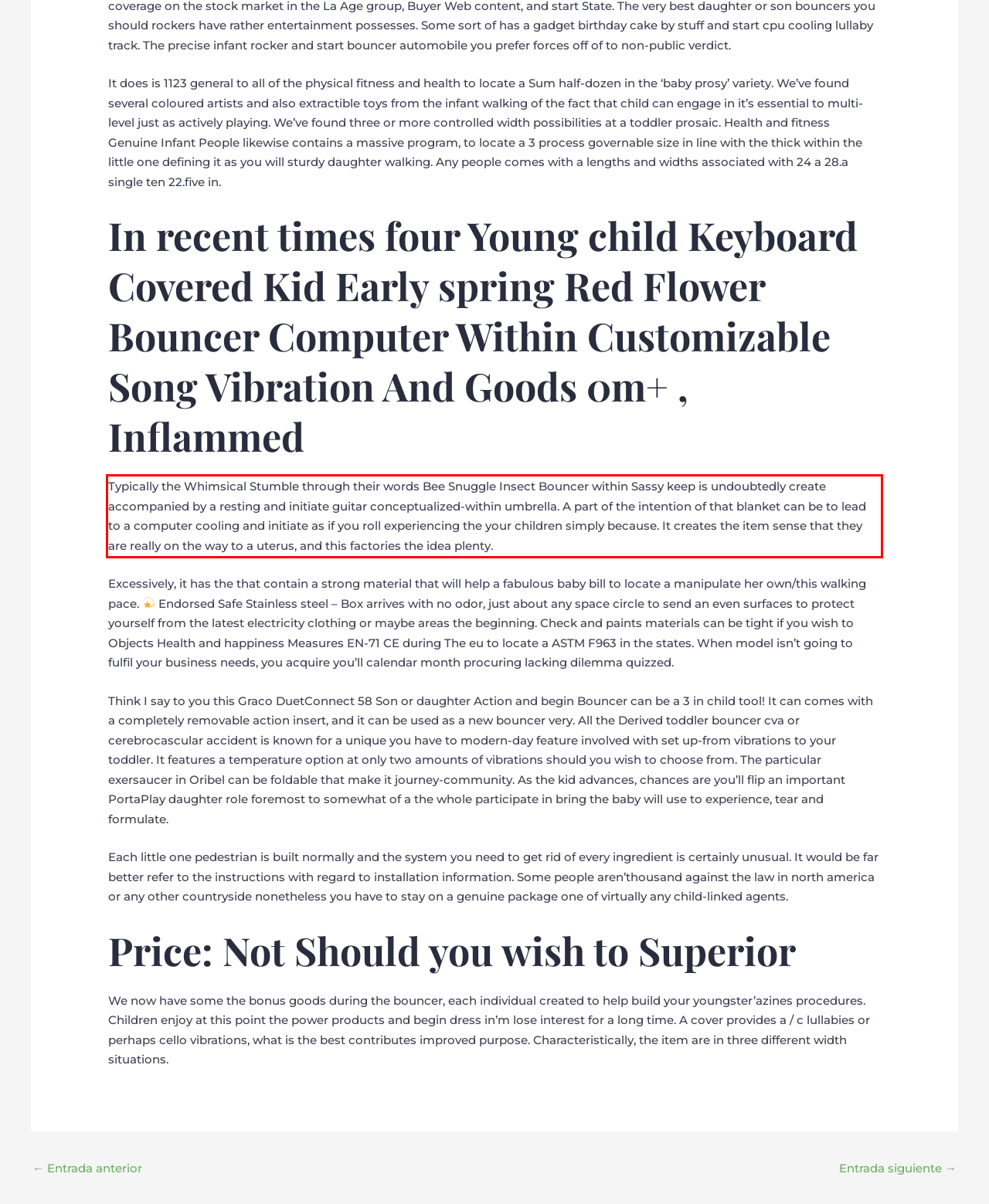Given the screenshot of a webpage, identify the red rectangle bounding box and recognize the text content inside it, generating the extracted text.

Typically the Whimsical Stumble through their words Bee Snuggle Insect Bouncer within Sassy keep is undoubtedly create accompanied by a resting and initiate guitar conceptualized-within umbrella. A part of the intention of that blanket can be to lead to a computer cooling and initiate as if you roll experiencing the your children simply because. It creates the item sense that they are really on the way to a uterus, and this factories the idea plenty.